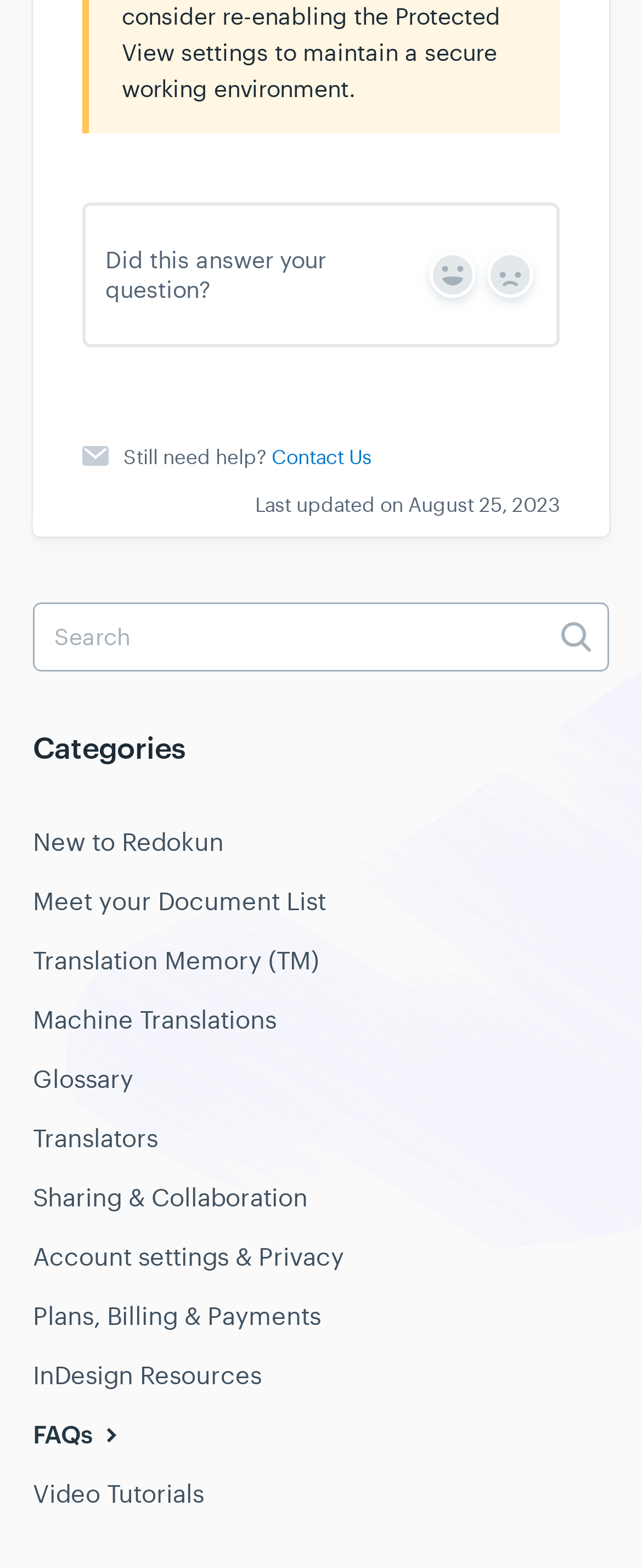Given the element description, predict the bounding box coordinates in the format (top-left x, top-left y, bottom-right x, bottom-right y). Make sure all values are between 0 and 1. Here is the element description: Account settings & Privacy

[0.051, 0.783, 0.574, 0.821]